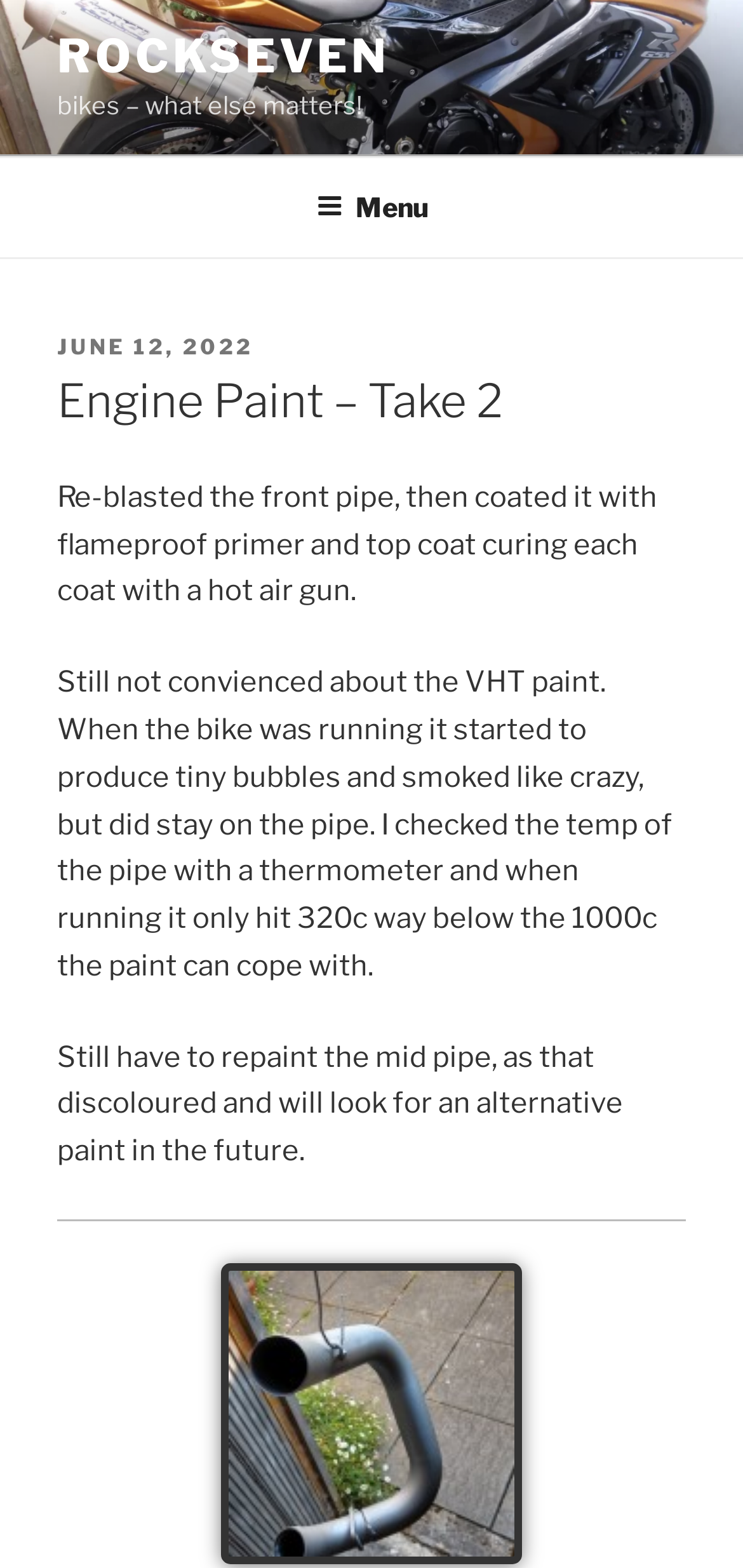Find and provide the bounding box coordinates for the UI element described with: "June 12, 2022September 16, 2022".

[0.077, 0.213, 0.341, 0.23]